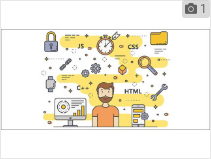Utilize the information from the image to answer the question in detail:
What tools are represented by the icons surrounding the man?

The icons surrounding the man represent essential web technologies such as HTML, CSS, and JavaScript, which are crucial for a programmer or web developer's work.